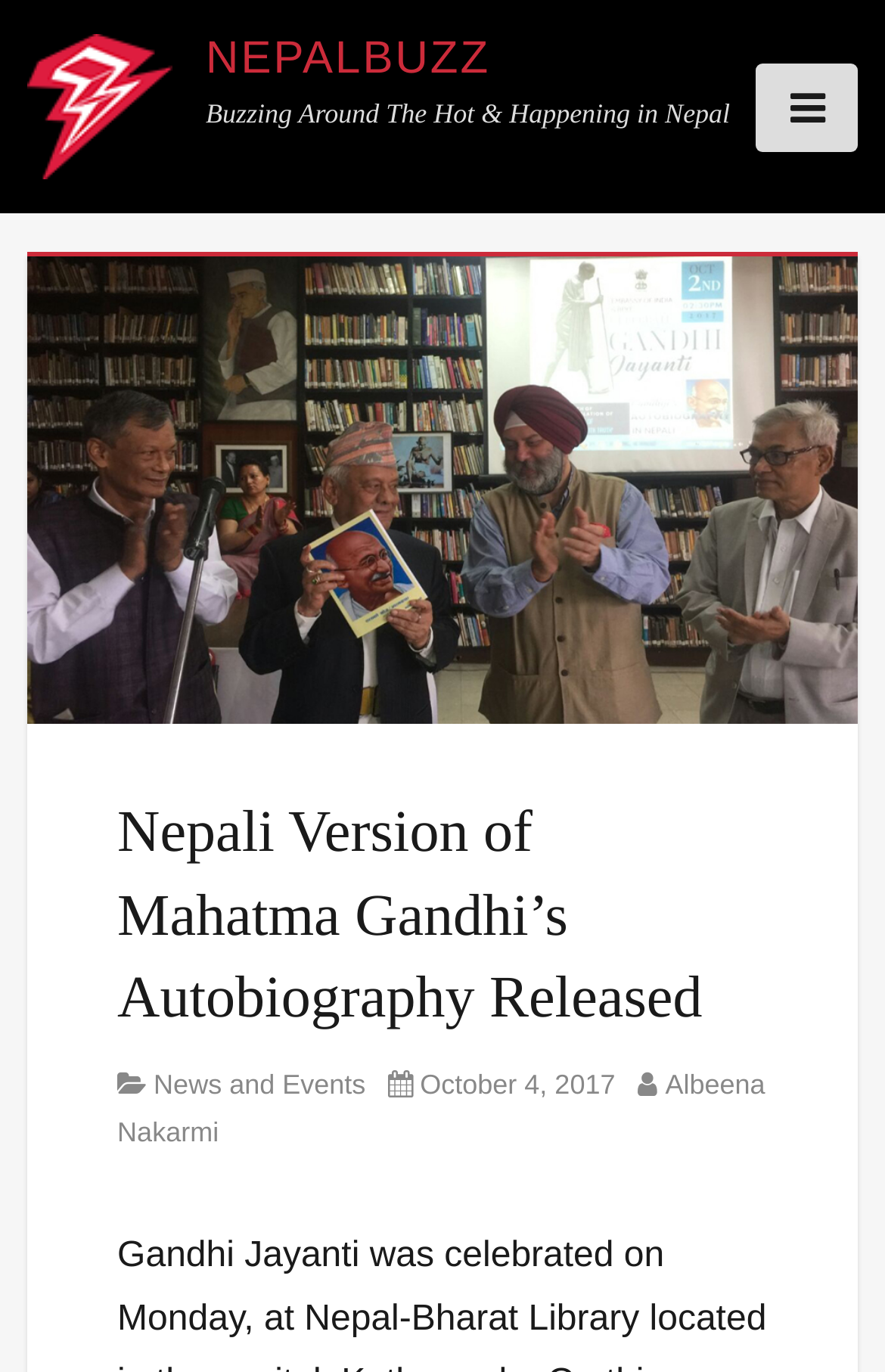Identify and extract the main heading from the webpage.

Nepali Version of Mahatma Gandhi’s Autobiography Released